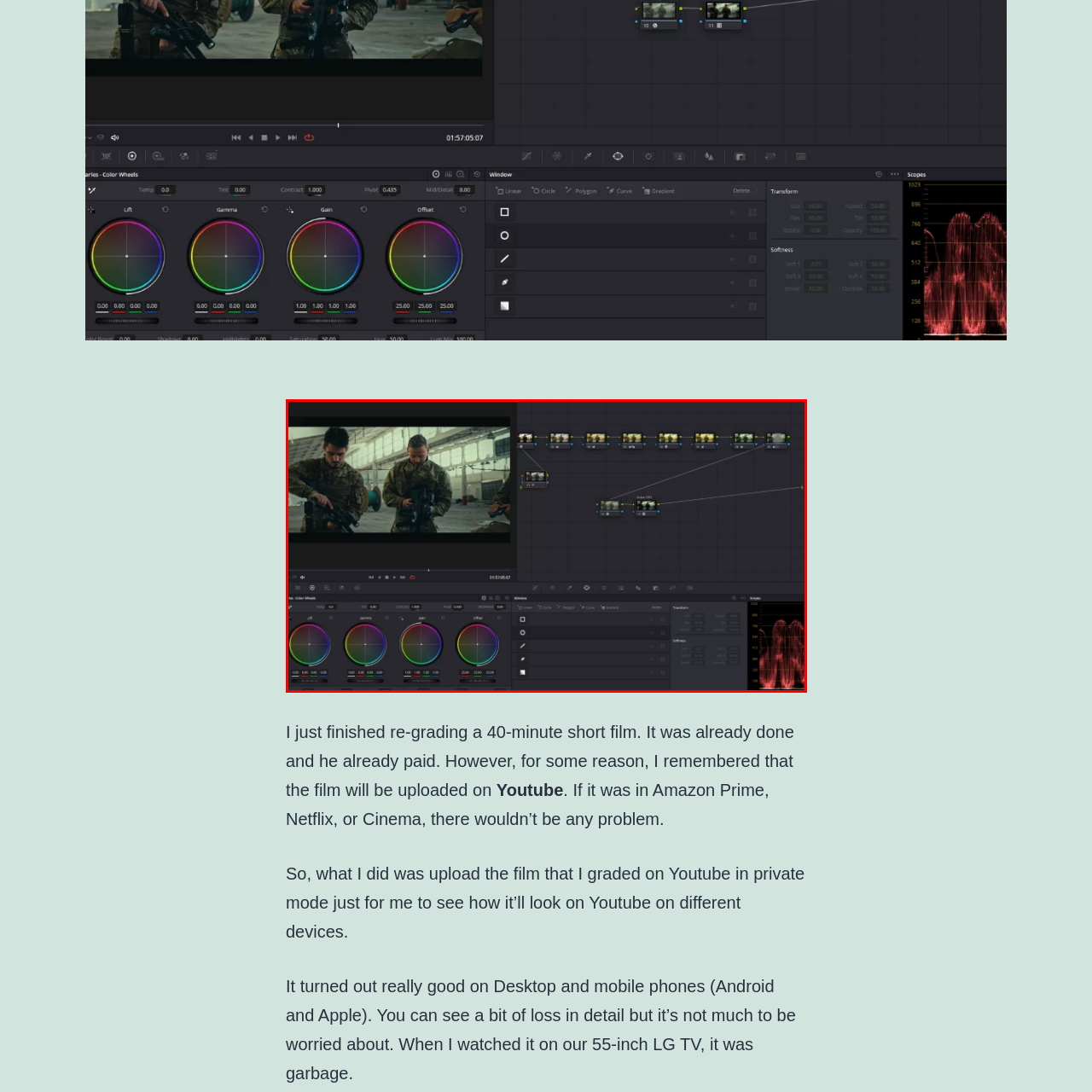What stage of production is the film in?
Study the image highlighted with a red bounding box and respond to the question with a detailed answer.

The active editing timeline at the bottom of the interface and the attention to color correction and visual quality suggest that the film is in its final stages of production, with the creator meticulously refining the details.